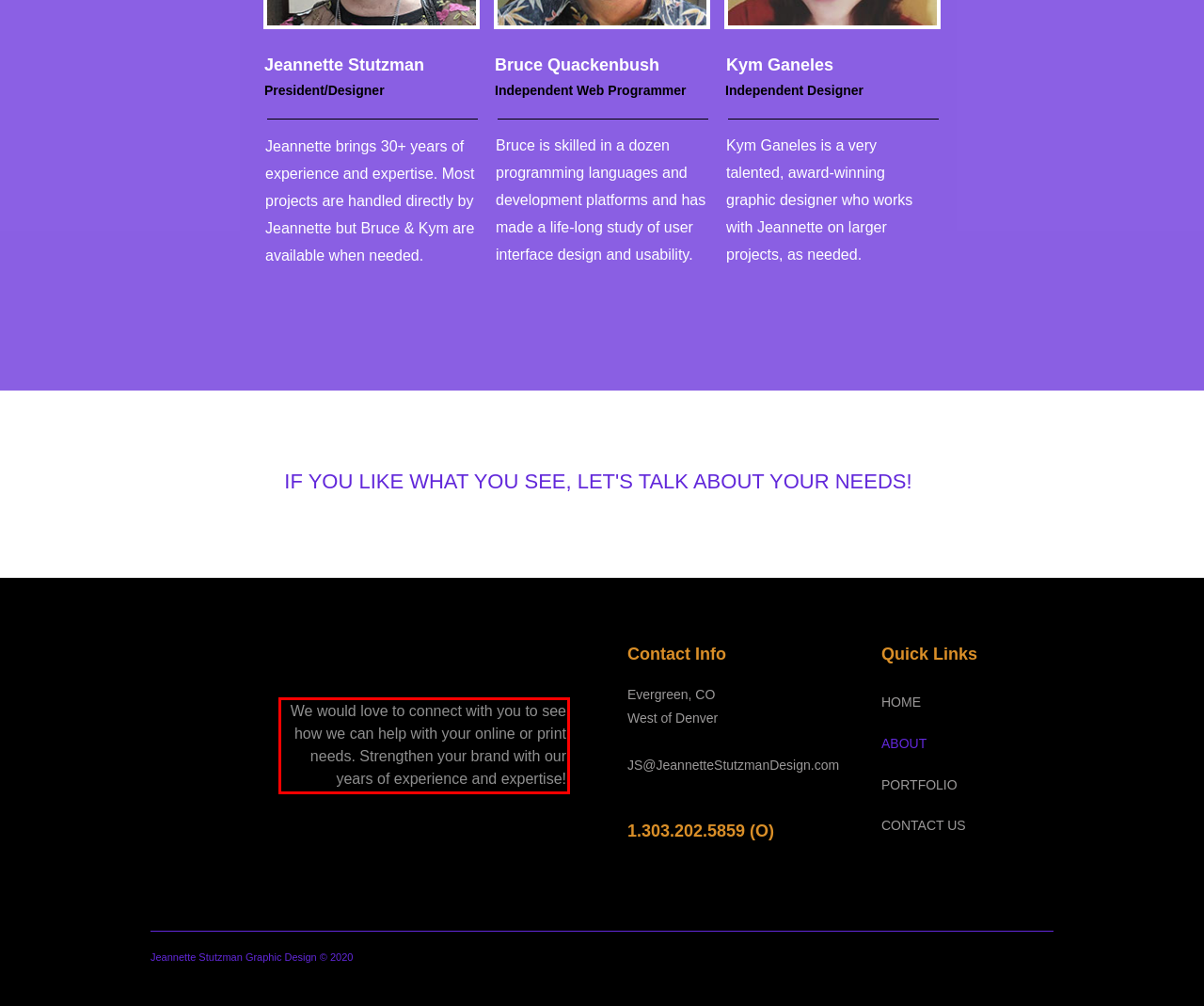Please use OCR to extract the text content from the red bounding box in the provided webpage screenshot.

We would love to connect with you to see how we can help with your online or print needs. Strengthen your brand with our years of experience and expertise!